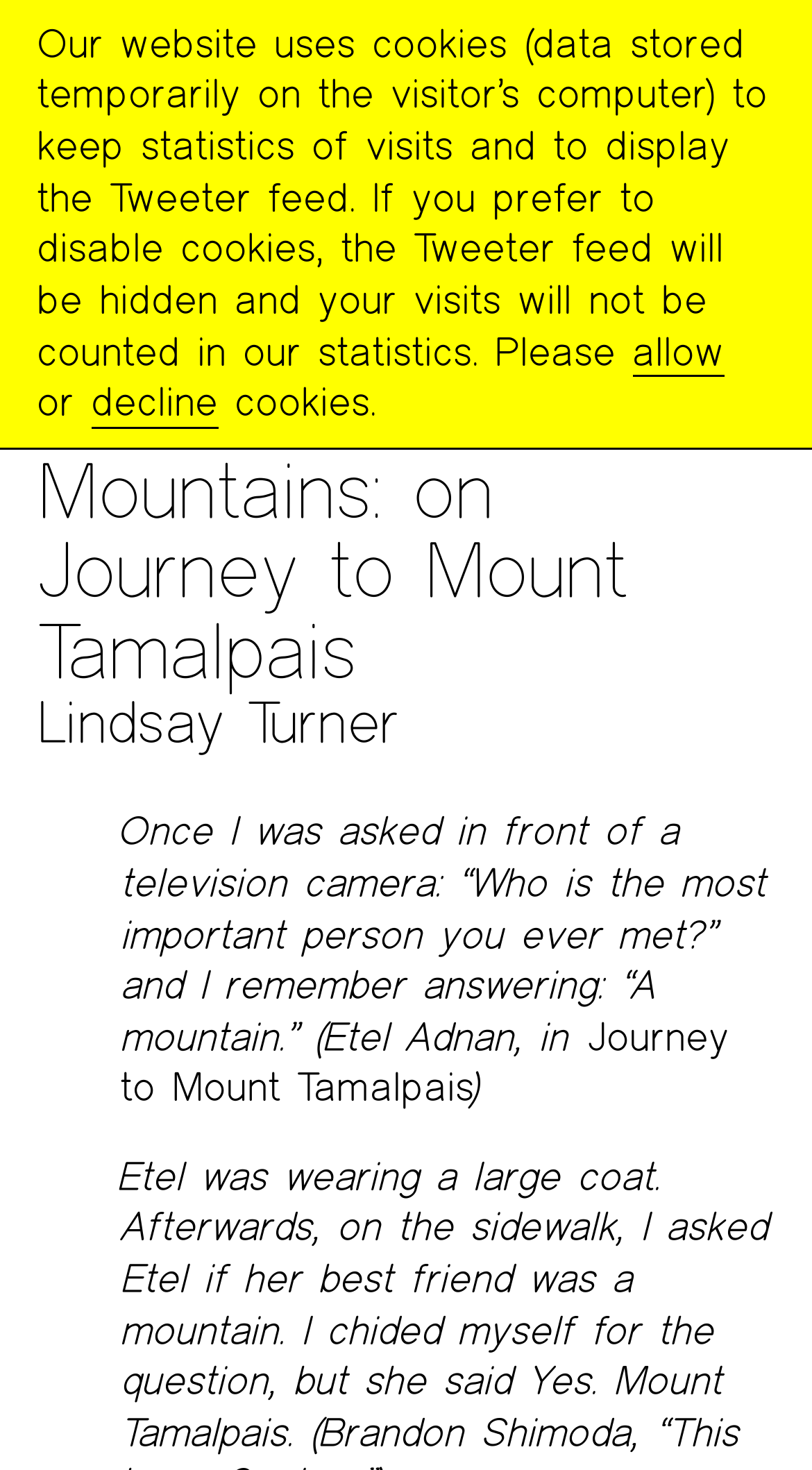What is the name of the poet and artist featured in the exposition?
Based on the image, give a one-word or short phrase answer.

Etel Adnan